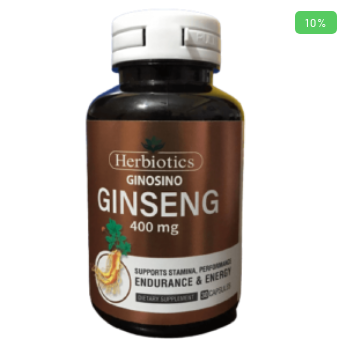Present an elaborate depiction of the scene captured in the image.

This image features a bottle of Herbiotics Ginosino Ginseng, containing 400 mg of Ginseng per serving. The product is designed to support stamina, performance, and energy, making it a dietary supplement for those looking to enhance their endurance. The packaging is predominantly brown, featuring a gold emblem and white text that clearly identifies the product and its benefits. A small green tag indicating a 10% discount is positioned at the top right corner, suggesting a promotional offer for potential buyers. The overall design is eye-catching and informative, aimed at consumers seeking natural ways to boost their energy levels.